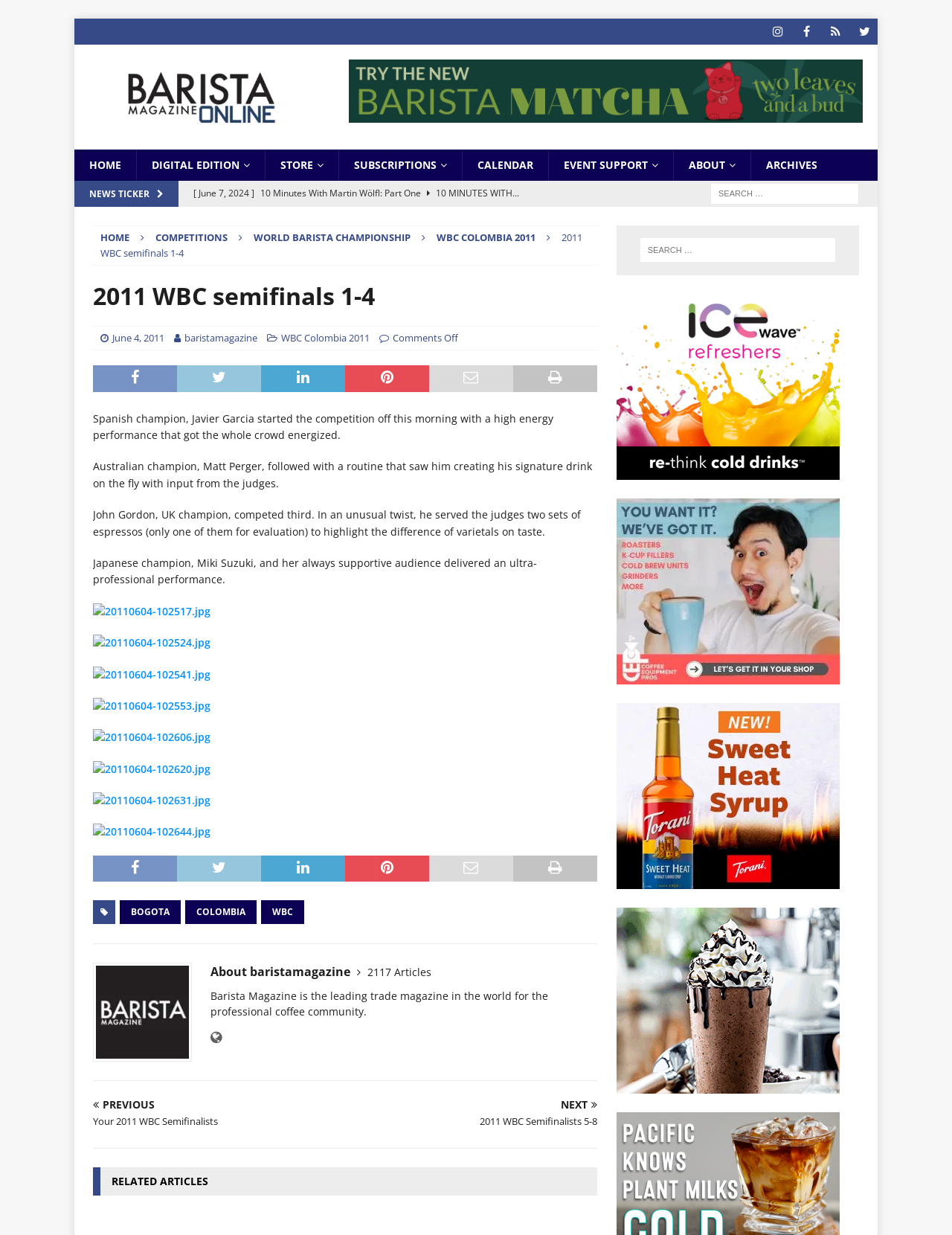Give a concise answer using one word or a phrase to the following question:
How many images are in the article?

9